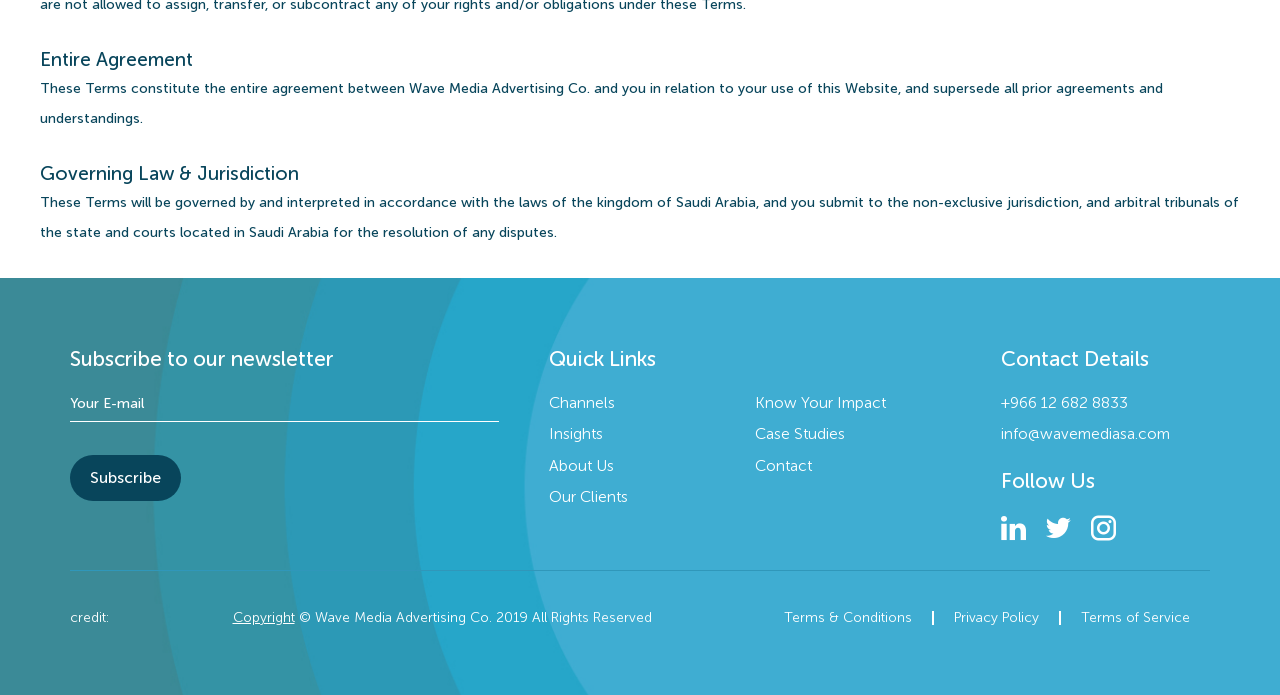Please determine the bounding box coordinates of the area that needs to be clicked to complete this task: 'Subscribe to the newsletter'. The coordinates must be four float numbers between 0 and 1, formatted as [left, top, right, bottom].

[0.055, 0.654, 0.141, 0.721]